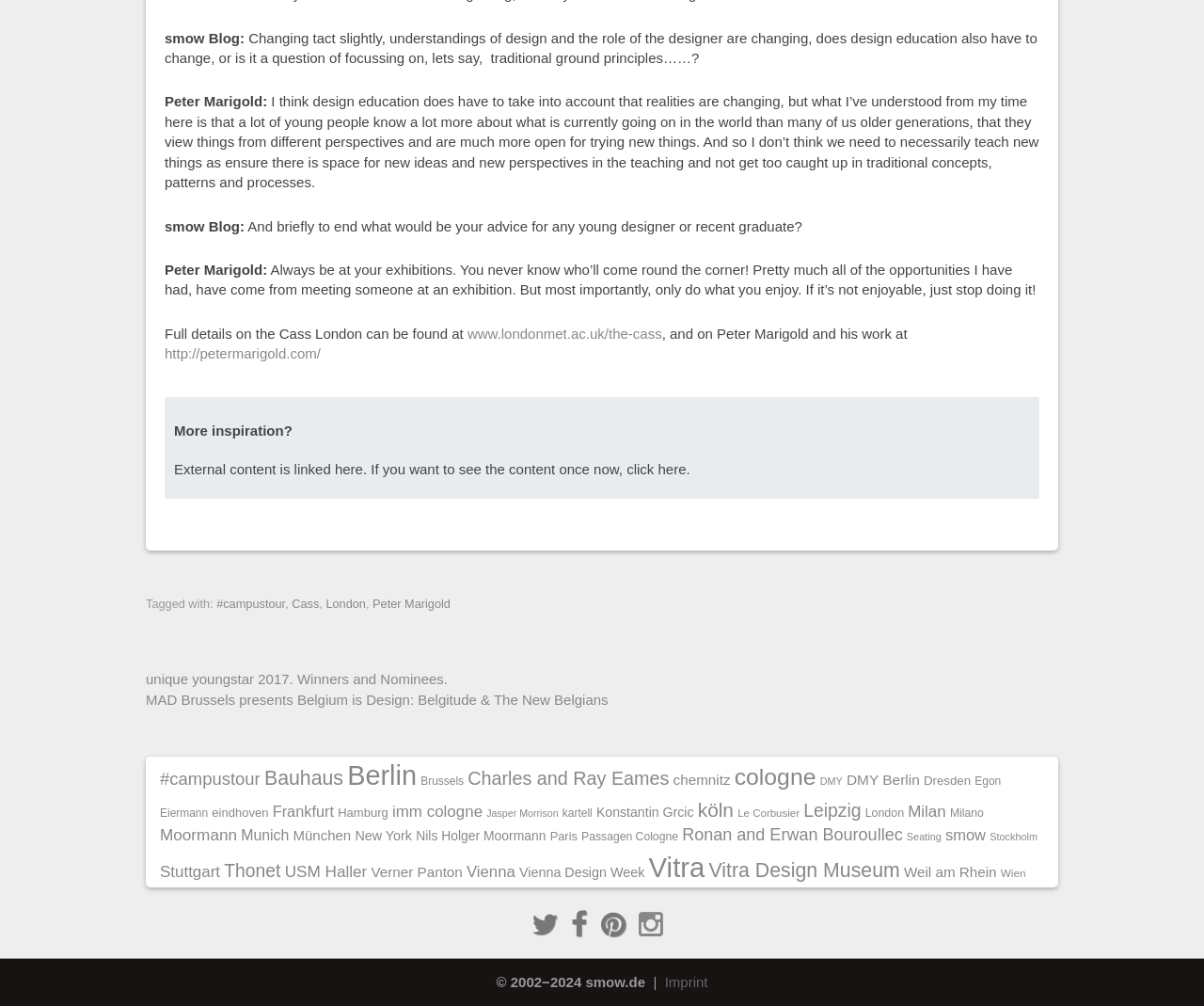Please locate the bounding box coordinates of the element that should be clicked to complete the given instruction: "Check the external content".

[0.145, 0.458, 0.573, 0.474]